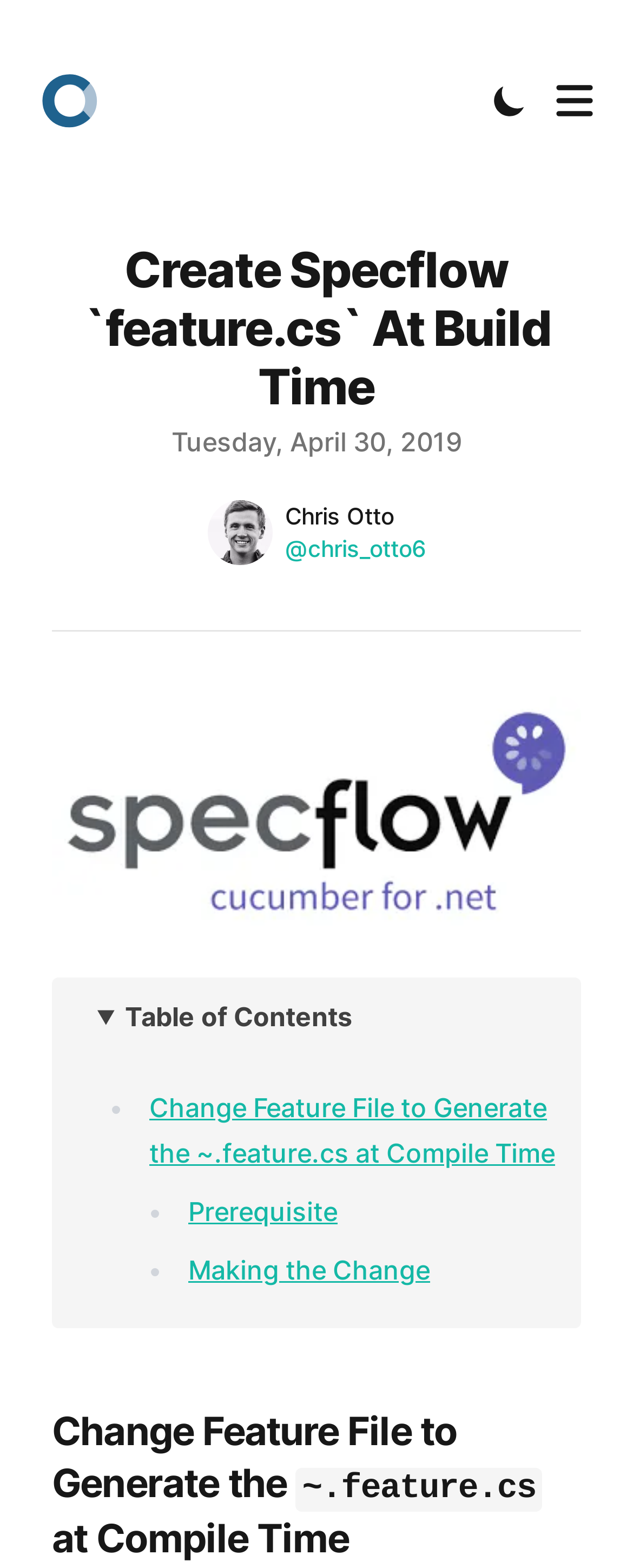Using the information in the image, could you please answer the following question in detail:
What is the logo displayed on the webpage?

The logo displayed on the webpage is the Specflow logo, which can be found in the image element with the description 'specflow logo'.